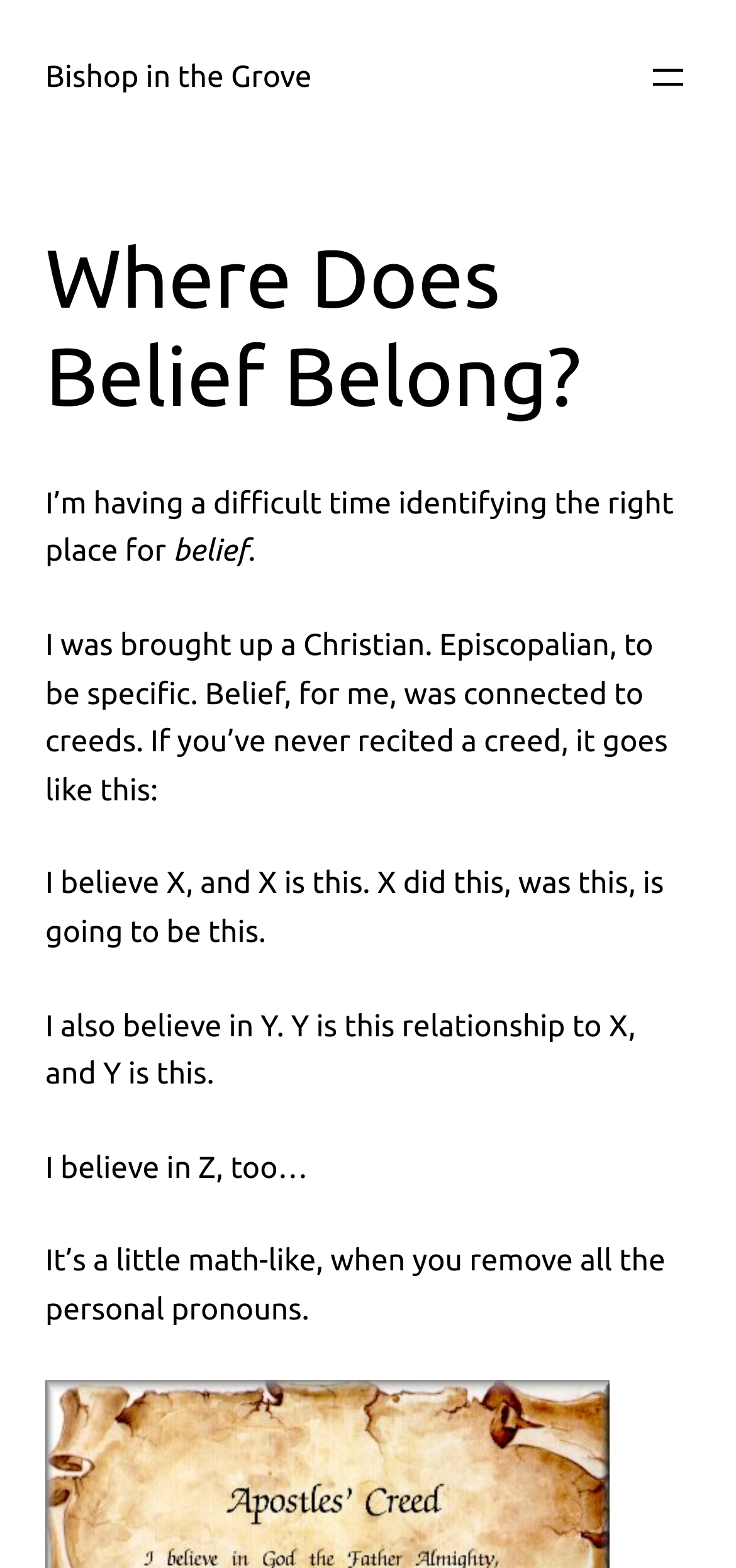Please provide a one-word or short phrase answer to the question:
What is the author's religious background?

Episcopalian